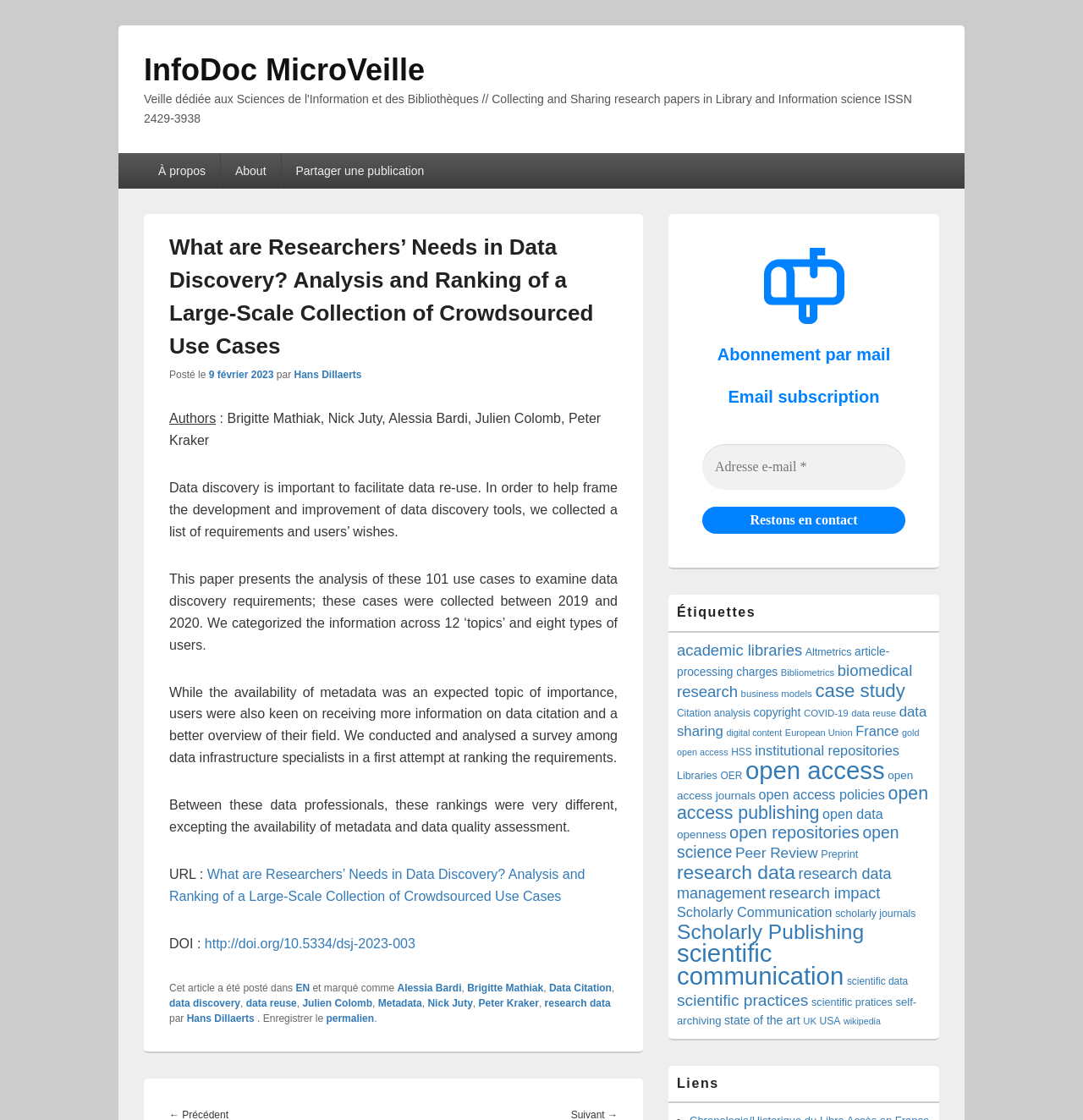Identify the bounding box coordinates of the region that should be clicked to execute the following instruction: "Enter email address in the subscription box".

[0.648, 0.397, 0.836, 0.438]